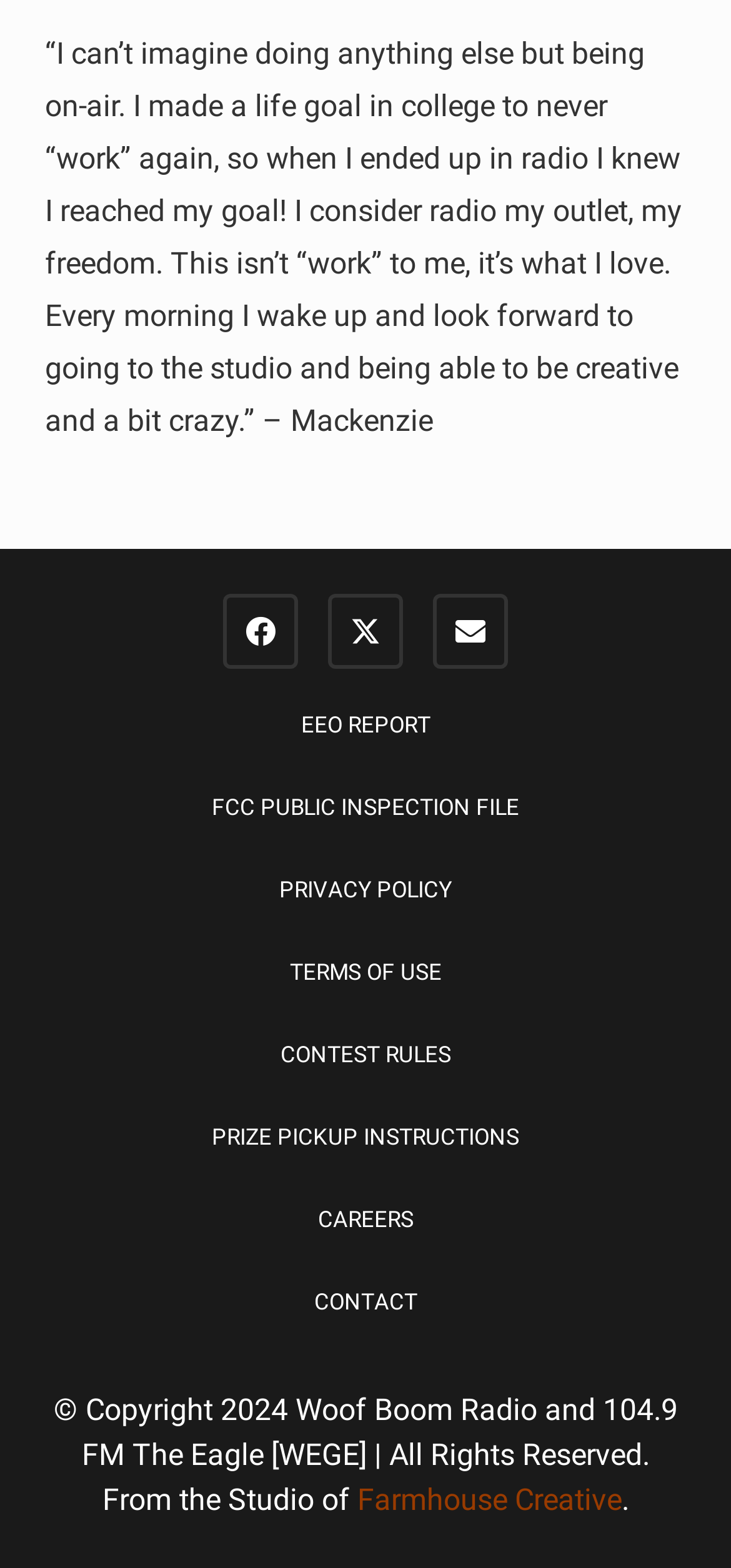How many social media links are present?
Using the information from the image, provide a comprehensive answer to the question.

There are two social media links present on the webpage, which are Facebook and Twitter, along with a Twitter icon.